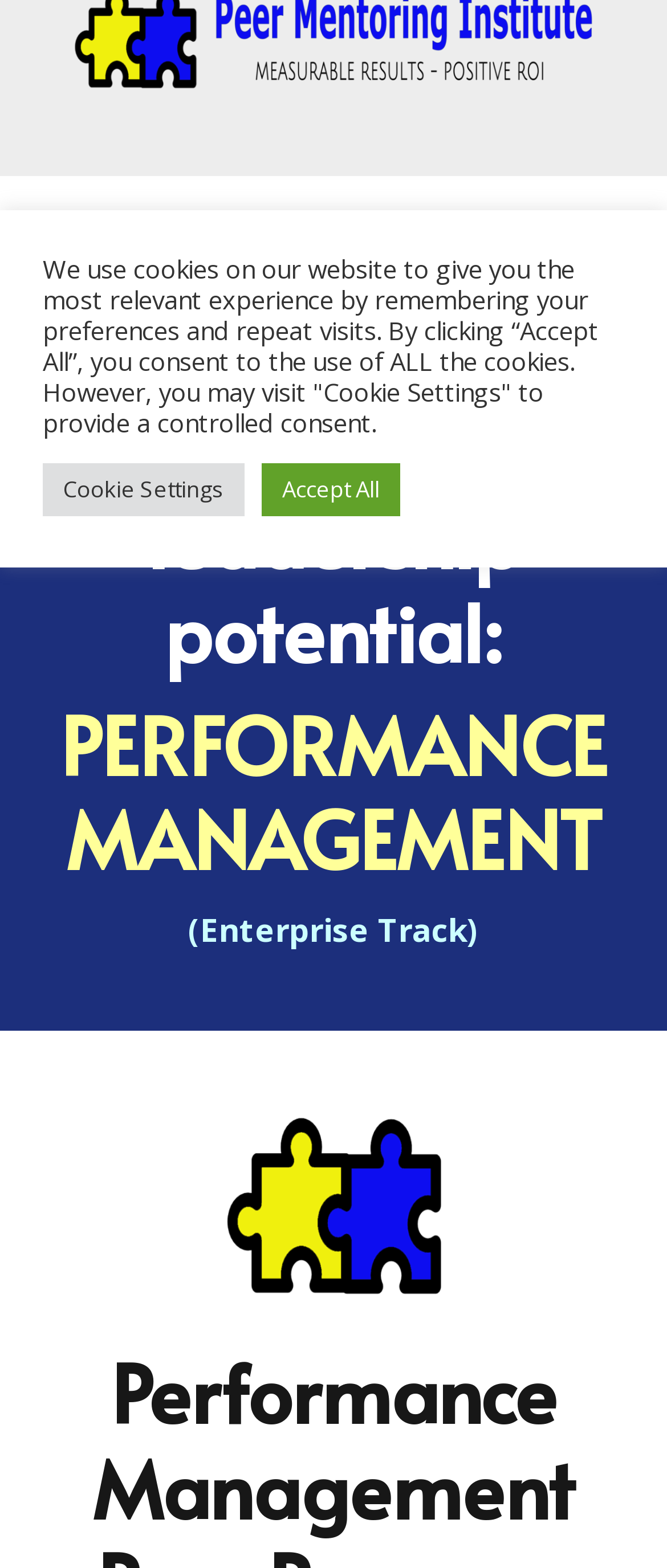Identify the bounding box for the UI element that is described as follows: "Accept All".

[0.392, 0.295, 0.6, 0.329]